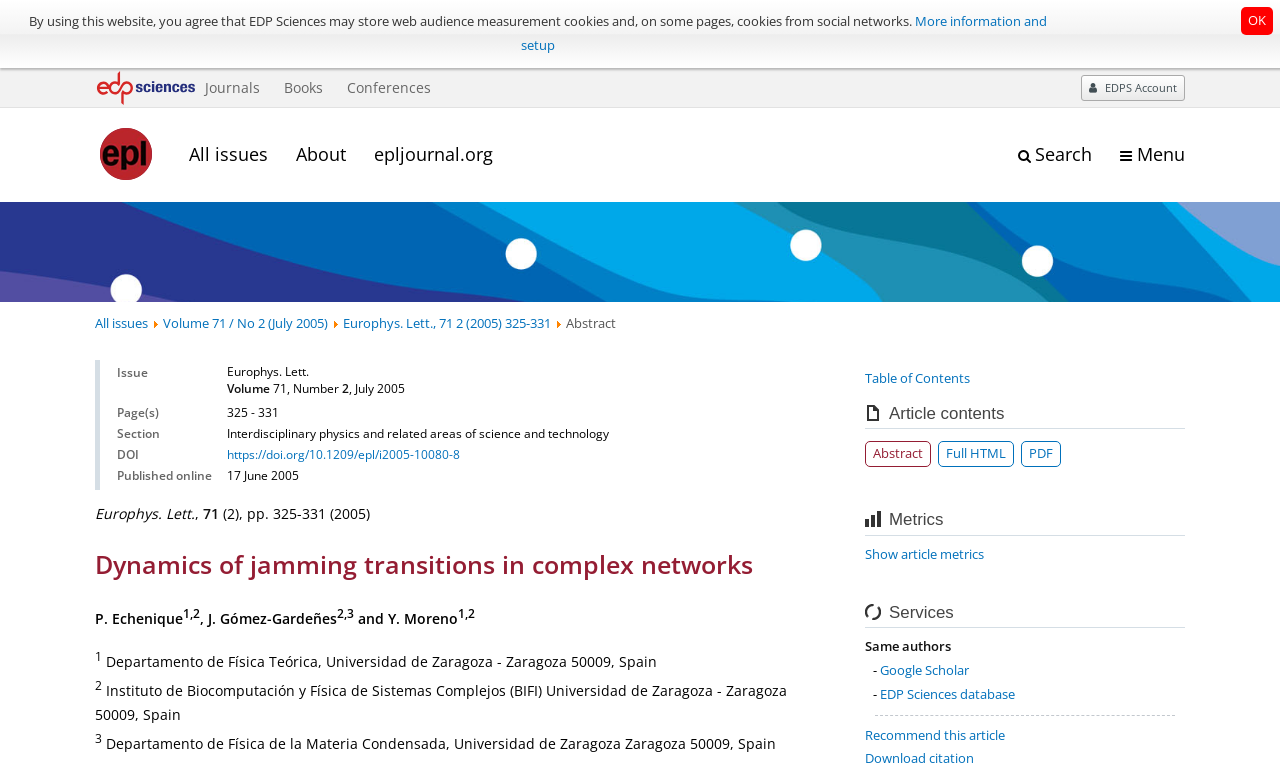What is the name of the first author?
Please provide a full and detailed response to the question.

The name of the first author can be found in the section with a bounding box coordinate of [0.074, 0.711, 0.643, 0.751]. The first author's name is written as 'P. Echenique'.